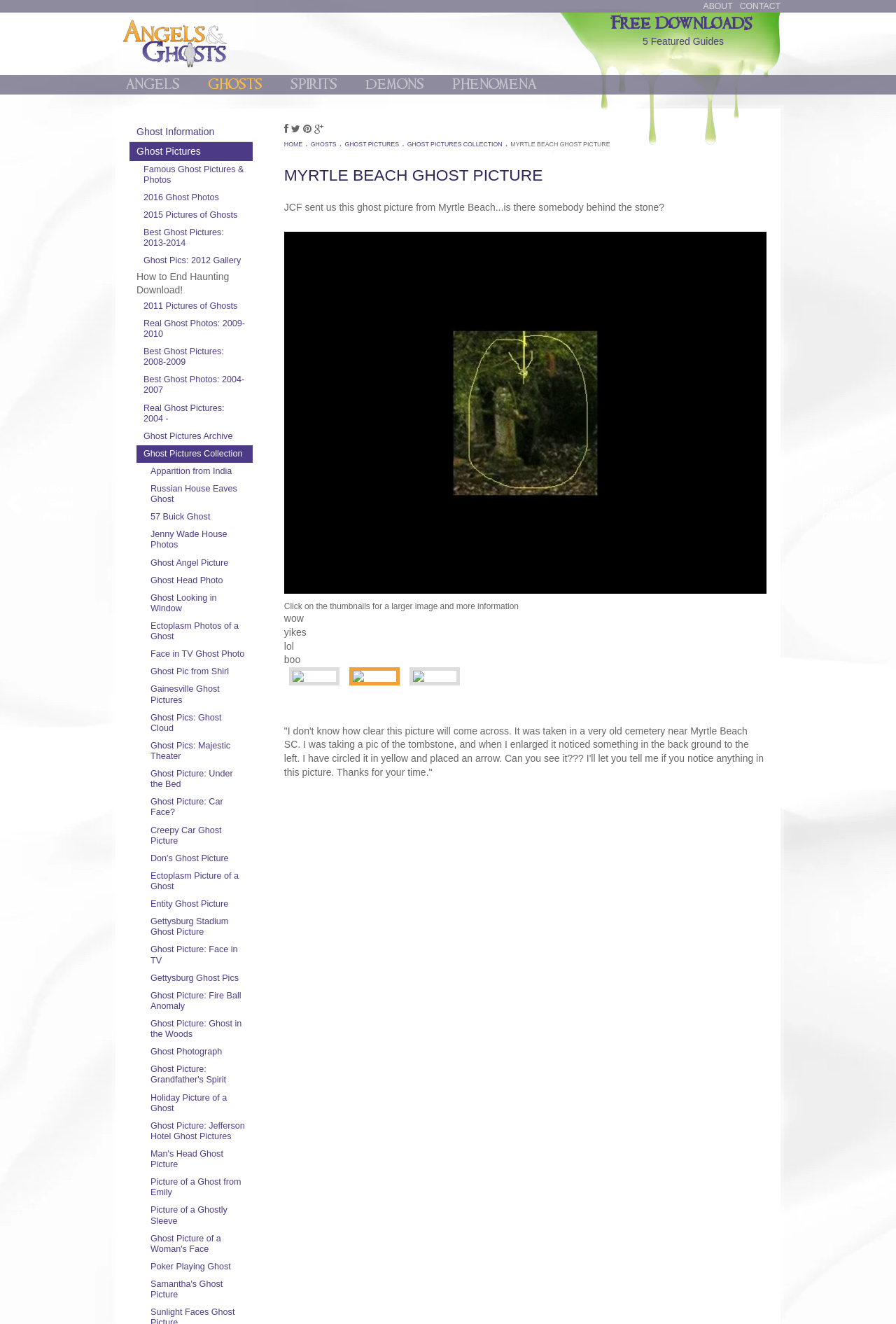Locate the bounding box coordinates of the area you need to click to fulfill this instruction: 'Read the description of the ghost picture from Myrtle Beach'. The coordinates must be in the form of four float numbers ranging from 0 to 1: [left, top, right, bottom].

[0.317, 0.152, 0.741, 0.161]